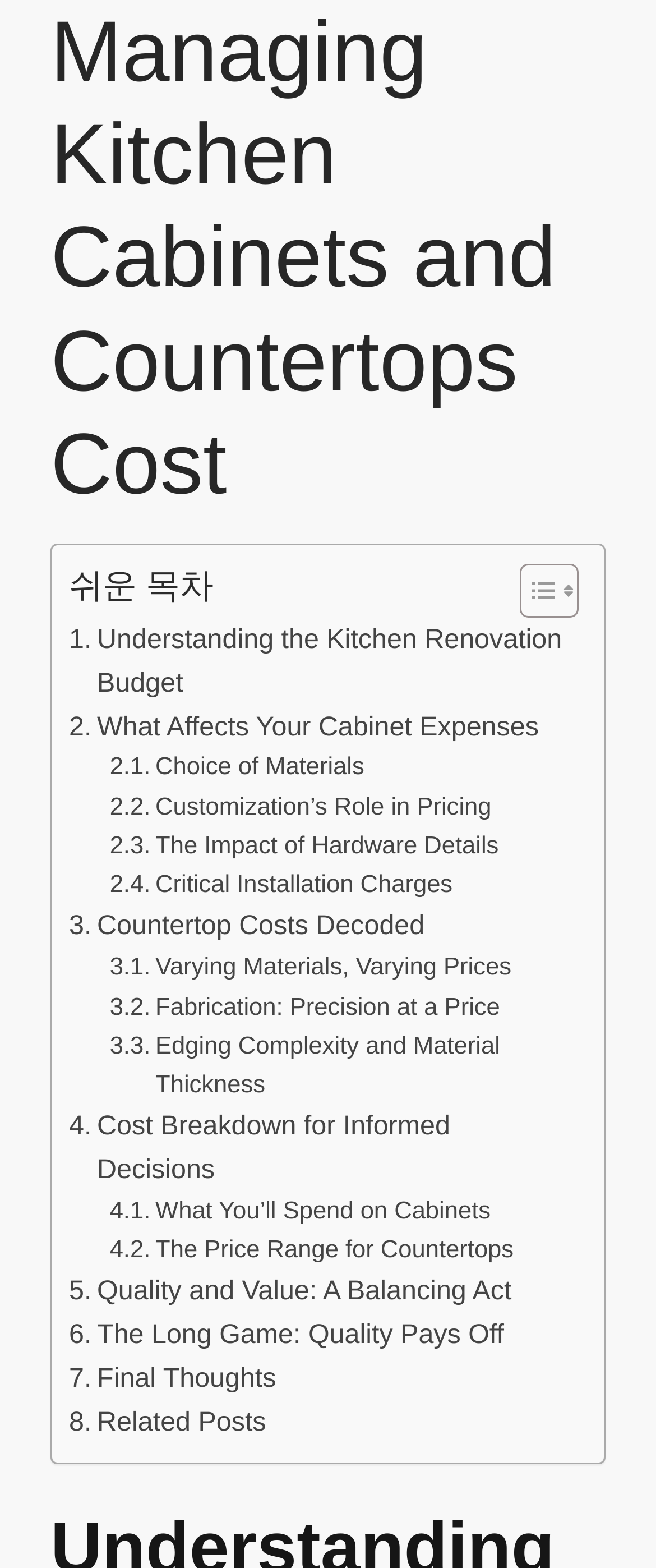Provide the bounding box coordinates of the HTML element described by the text: "Toggle". The coordinates should be in the format [left, top, right, bottom] with values between 0 and 1.

[0.754, 0.358, 0.869, 0.395]